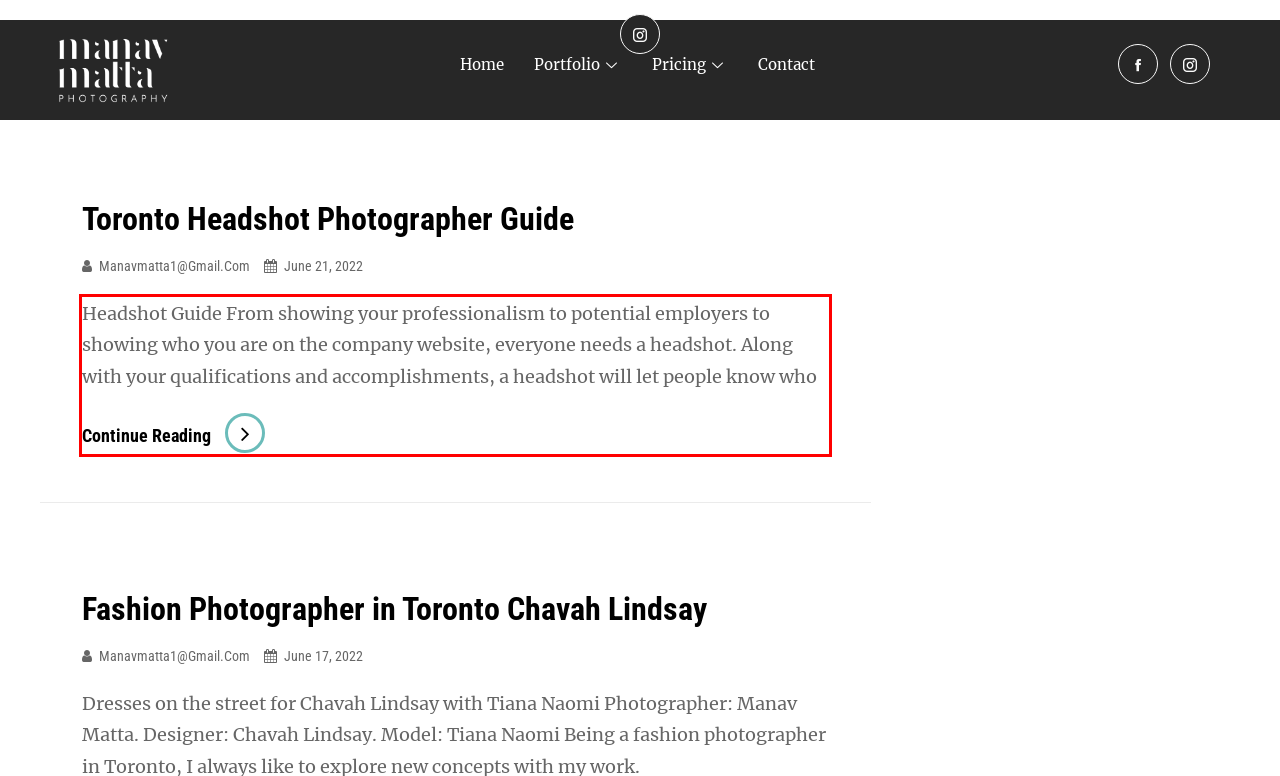Please recognize and transcribe the text located inside the red bounding box in the webpage image.

Headshot Guide From showing your professionalism to potential employers to showing who you are on the company website, everyone needs a headshot. Along with your qualifications and accomplishments, a headshot will let people know who Continue Reading Toronto Headshot Photographer Guide